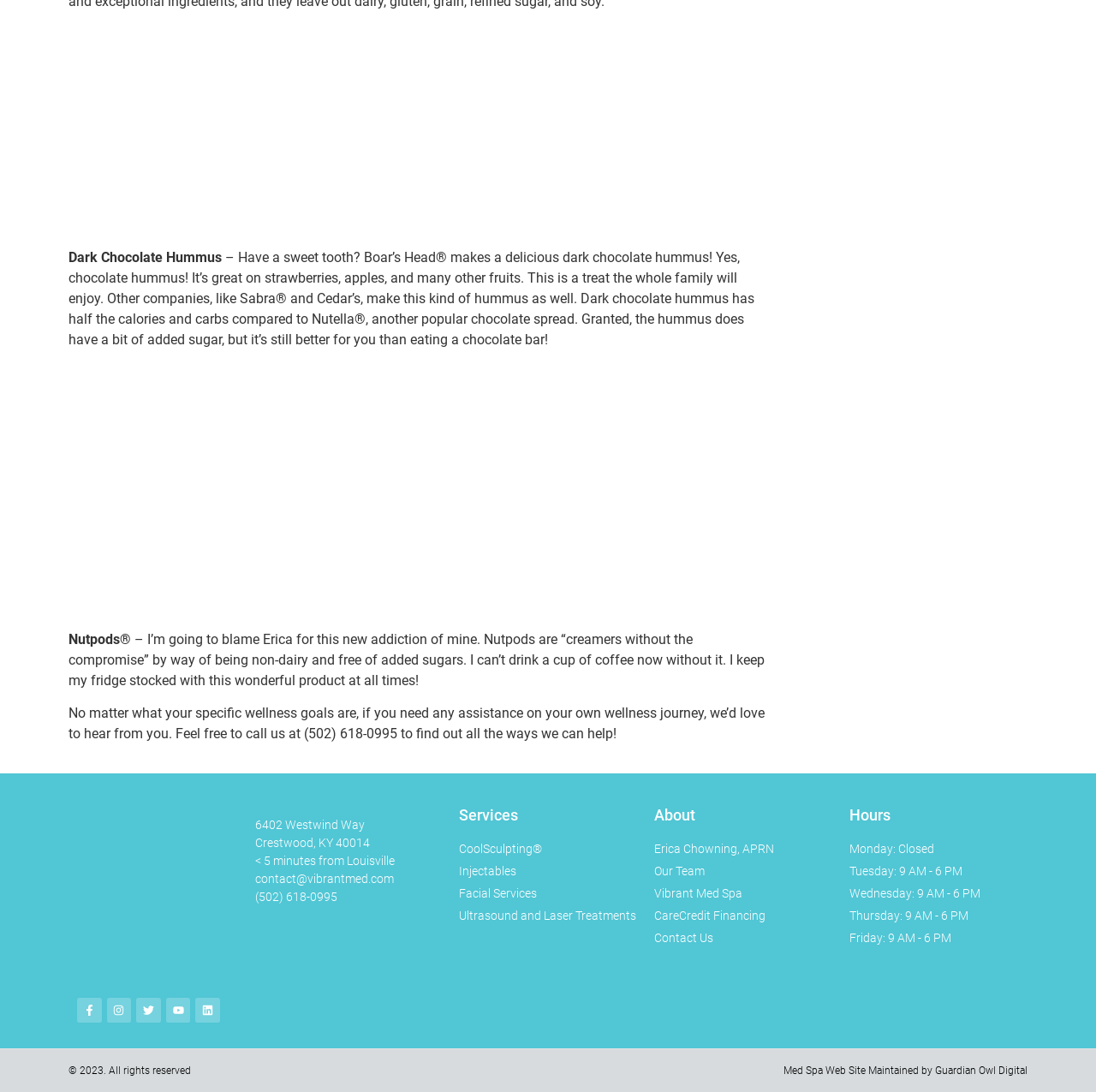What is the location of Vibrant Med Spa?
Using the screenshot, give a one-word or short phrase answer.

Crestwood, KY 40014